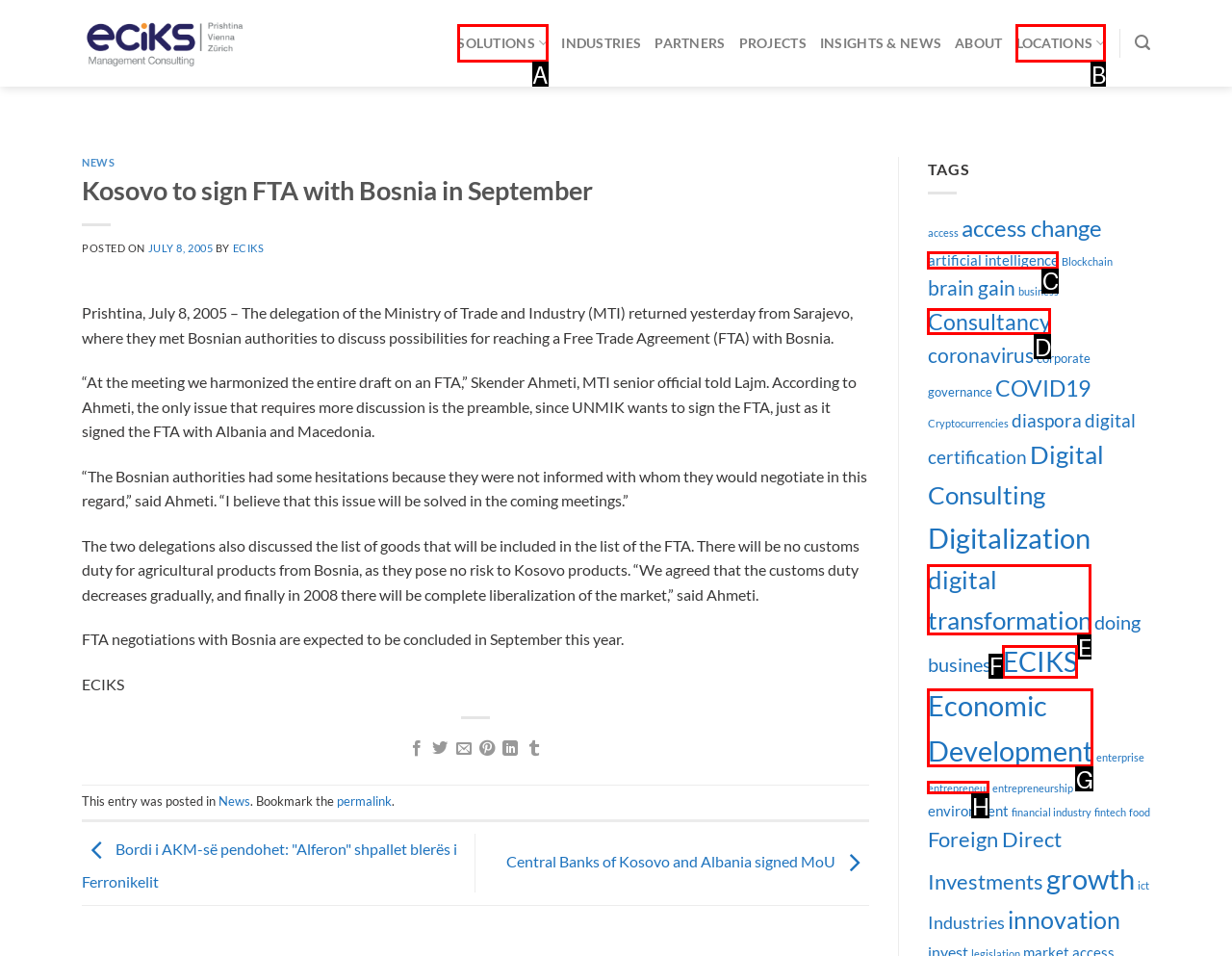Based on the description: Consultancy, select the HTML element that best fits. Reply with the letter of the correct choice from the options given.

D